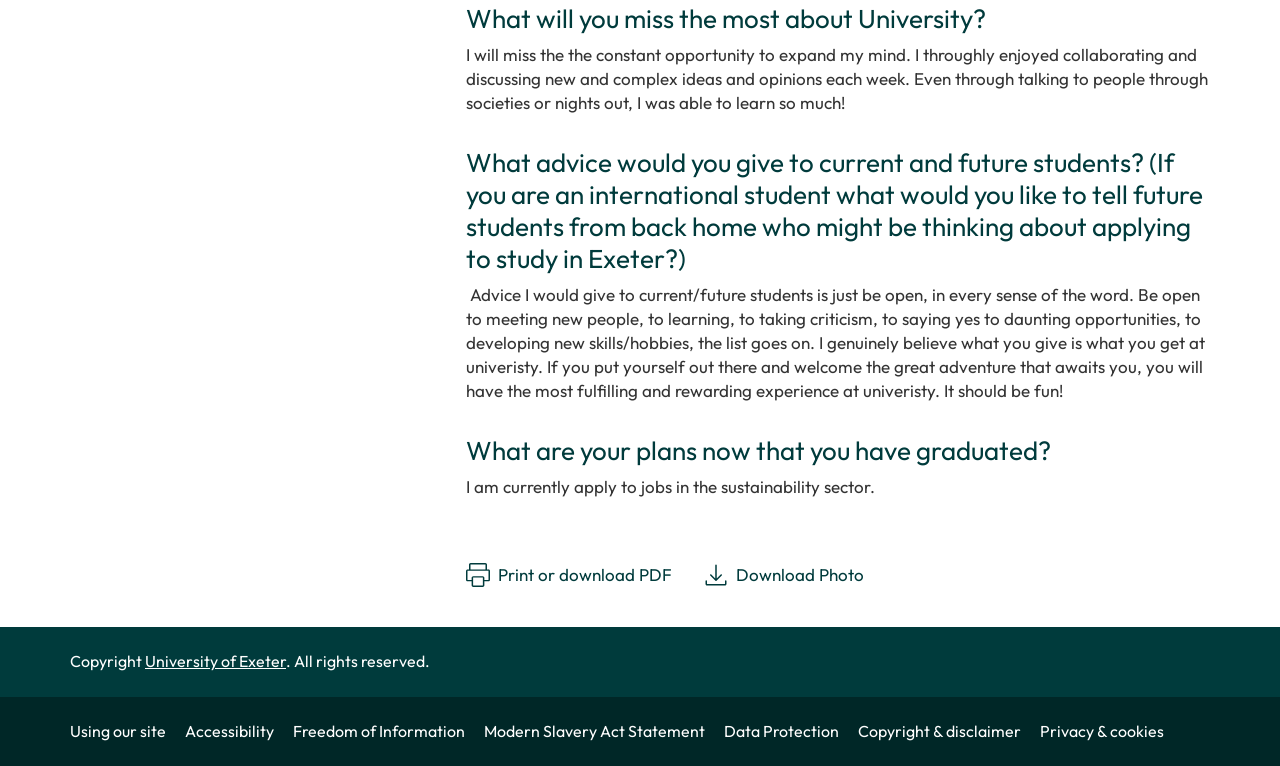Please mark the clickable region by giving the bounding box coordinates needed to complete this instruction: "View on map".

None